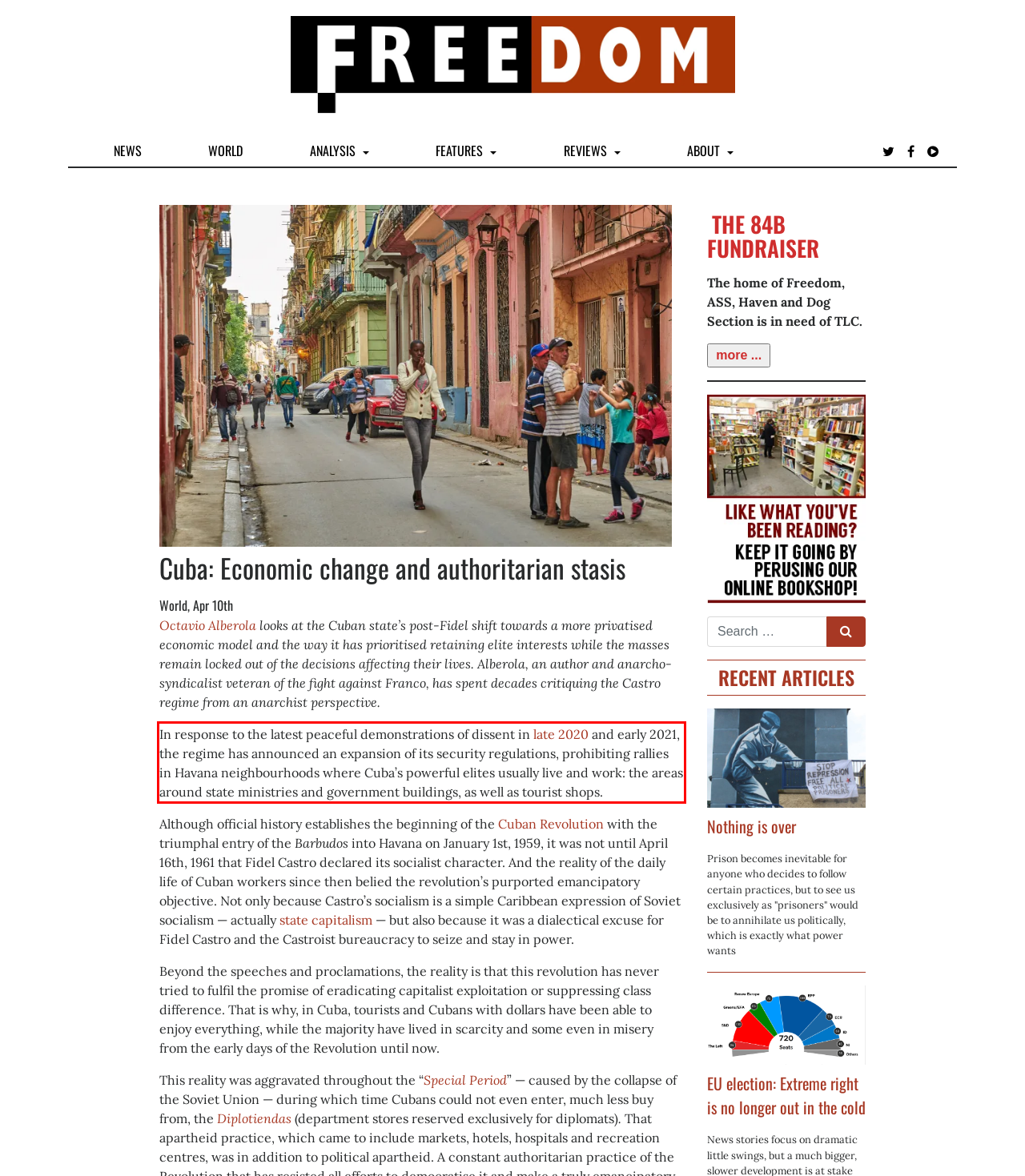Please examine the webpage screenshot containing a red bounding box and use OCR to recognize and output the text inside the red bounding box.

In response to the latest peaceful demonstrations of dissent in late 2020 and early 2021, the regime has announced an expansion of its security regulations, prohibiting rallies in Havana neighbourhoods where Cuba’s powerful elites usually live and work: the areas around state ministries and government buildings, as well as tourist shops.